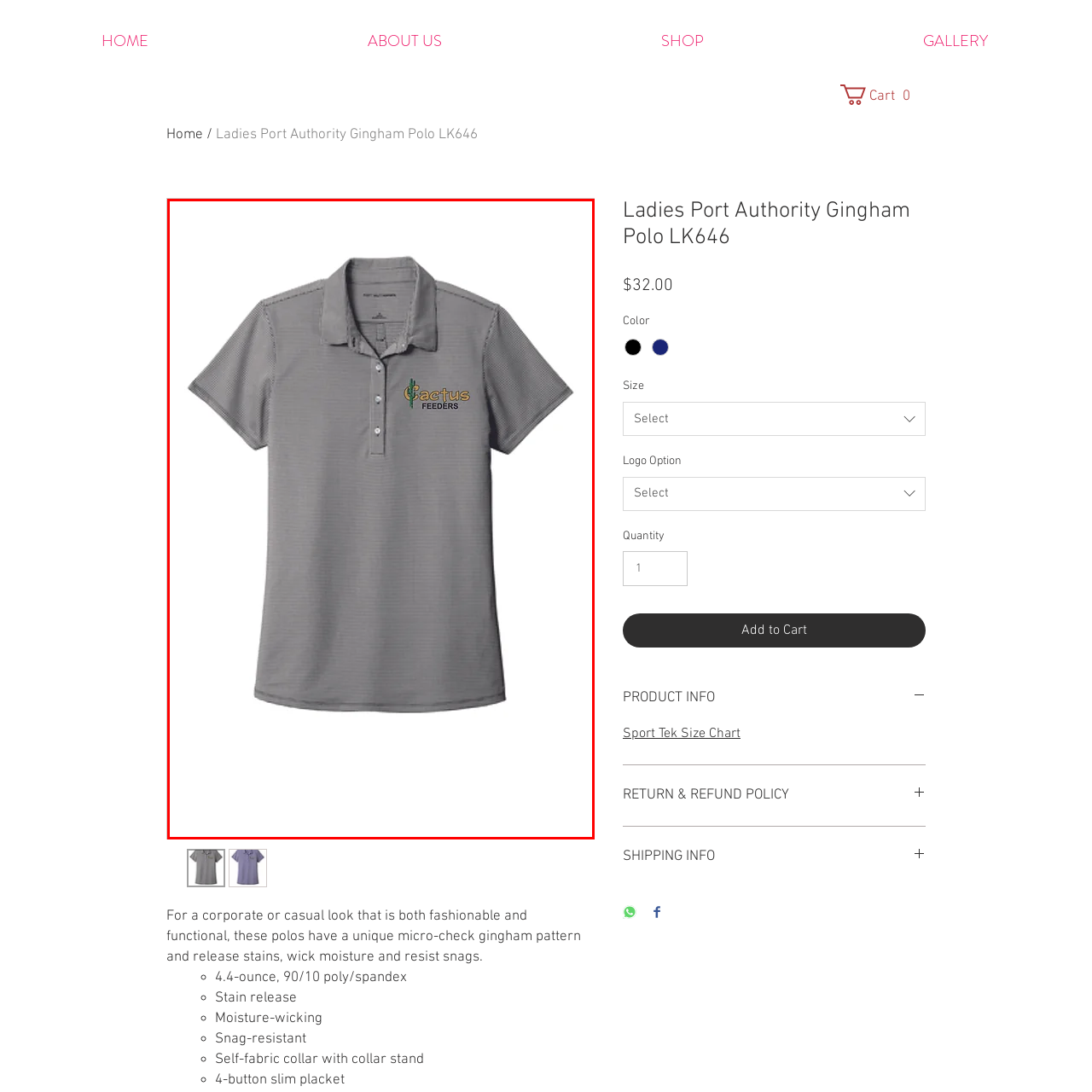Illustrate the image within the red boundary with a detailed caption.

This image showcases a stylish Ladies Port Authority Gingham Polo, specifically model LK646, presented in a sophisticated gray color. The polo shirt features a unique micro-check gingham pattern, making it perfect for both corporate and casual occasions. It is designed for comfort and practicality, highlighting features such as stain release, moisture-wicking properties, and snag resistance. 

The shirt has a self-fabric collar with a collar stand and a 4-button slim placket, adding to its elegant and professional look. Emblazoned on the left chest is a logo for "Cactus Feeders," showcasing customization options for branding. The combination of premium materials and thoughtful design ensures this polo is not only fashionable but also functional, catering to modern women who appreciate style and utility. Priced at $32.00, this polo represents an excellent choice for those seeking both aesthetic appeal and practicality in their wardrobe.